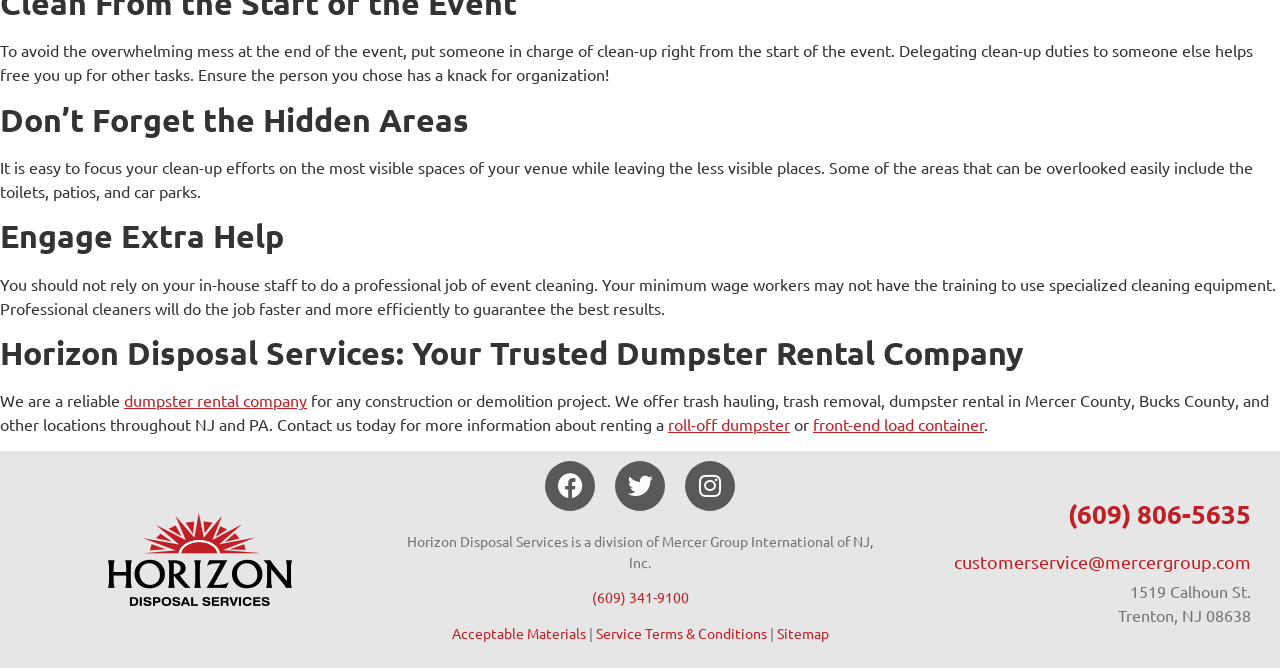Determine the bounding box coordinates for the UI element described. Format the coordinates as (top-left x, top-left y, bottom-right x, bottom-right y) and ensure all values are between 0 and 1. Element description: front-end load container

[0.635, 0.62, 0.769, 0.65]